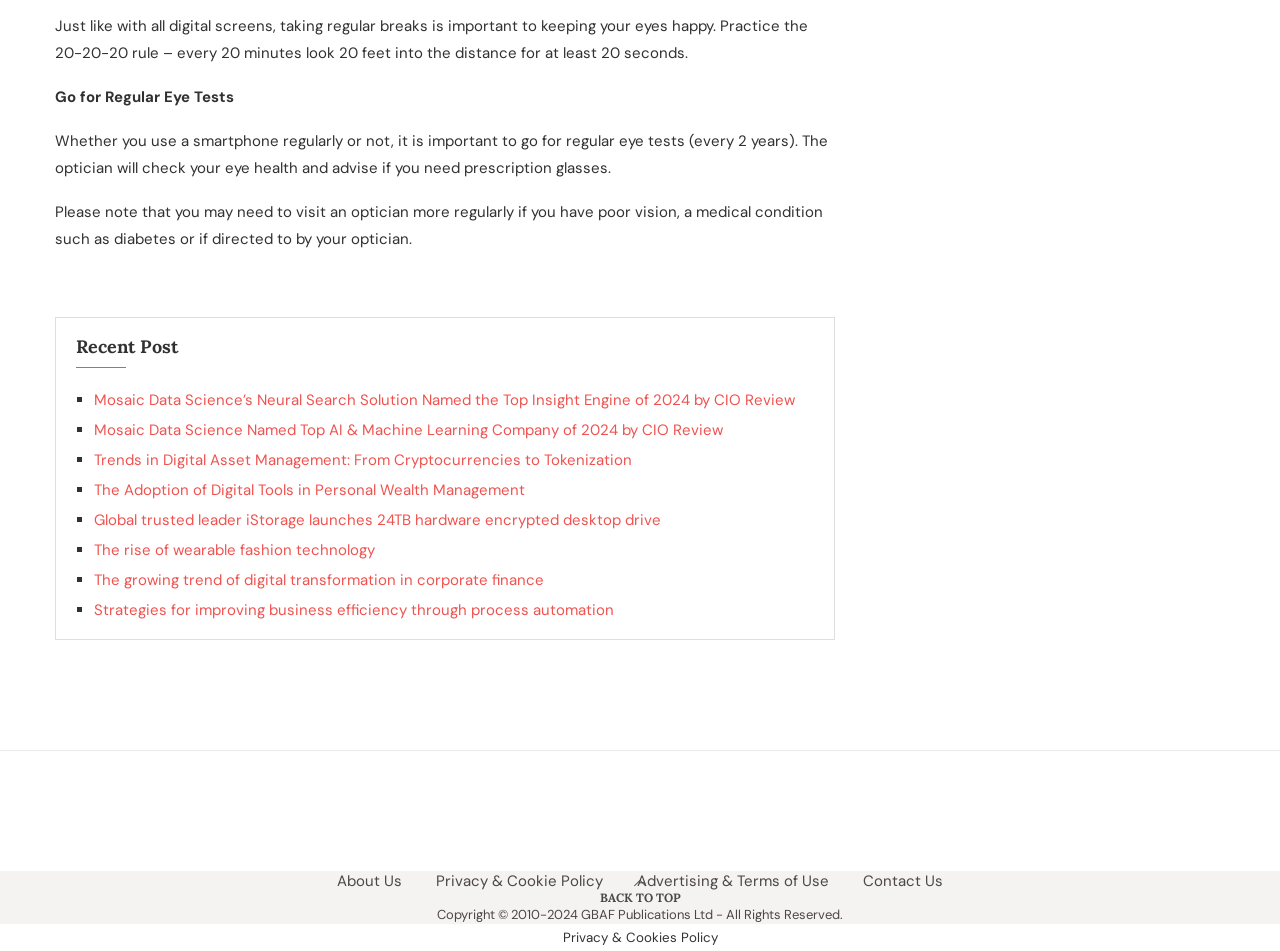What is the copyright information of the webpage?
Carefully examine the image and provide a detailed answer to the question.

The webpage displays a copyright notice at the bottom, which states 'Copyright © 2010-2024 GBAF Publications Ltd - All Rights Reserved', indicating that the content of the webpage is owned by GBAF Publications Ltd and is protected by copyright law.